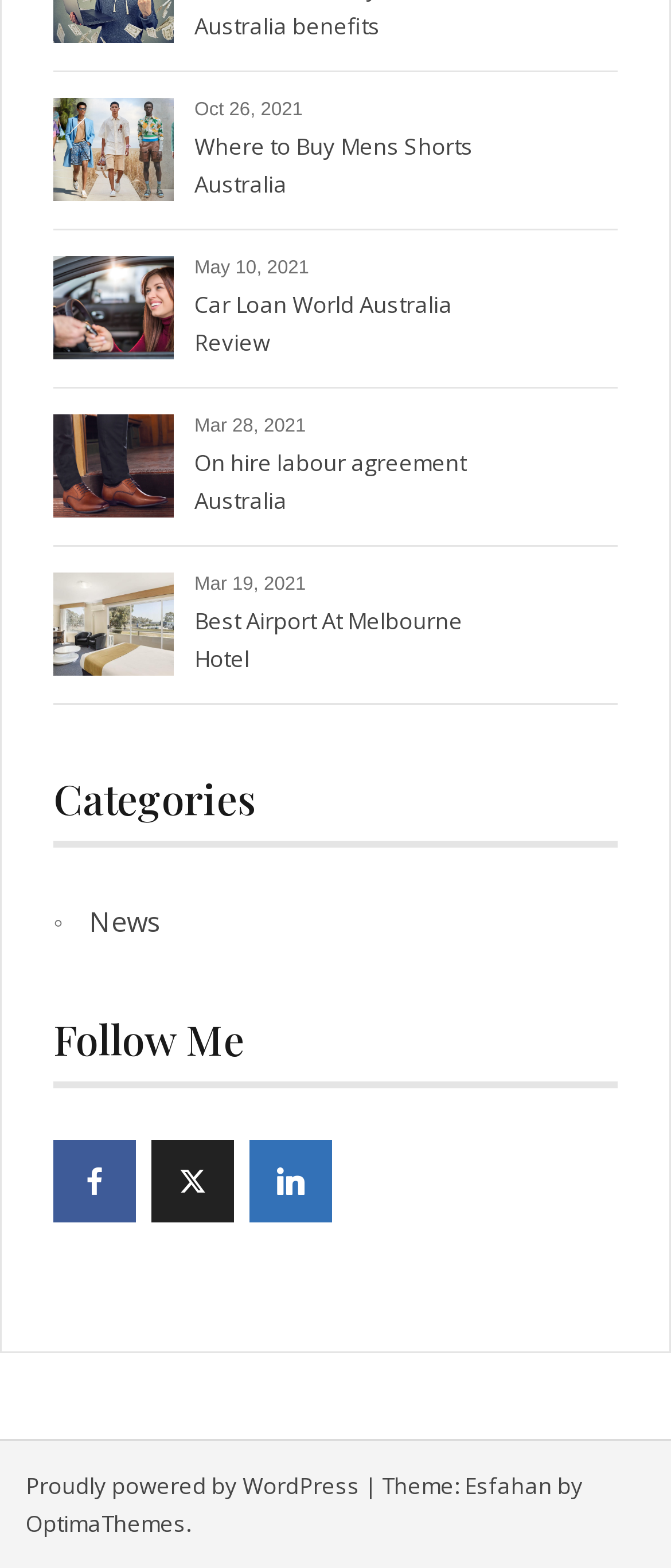What is the theme of the website?
Using the visual information, respond with a single word or phrase.

Esfahan